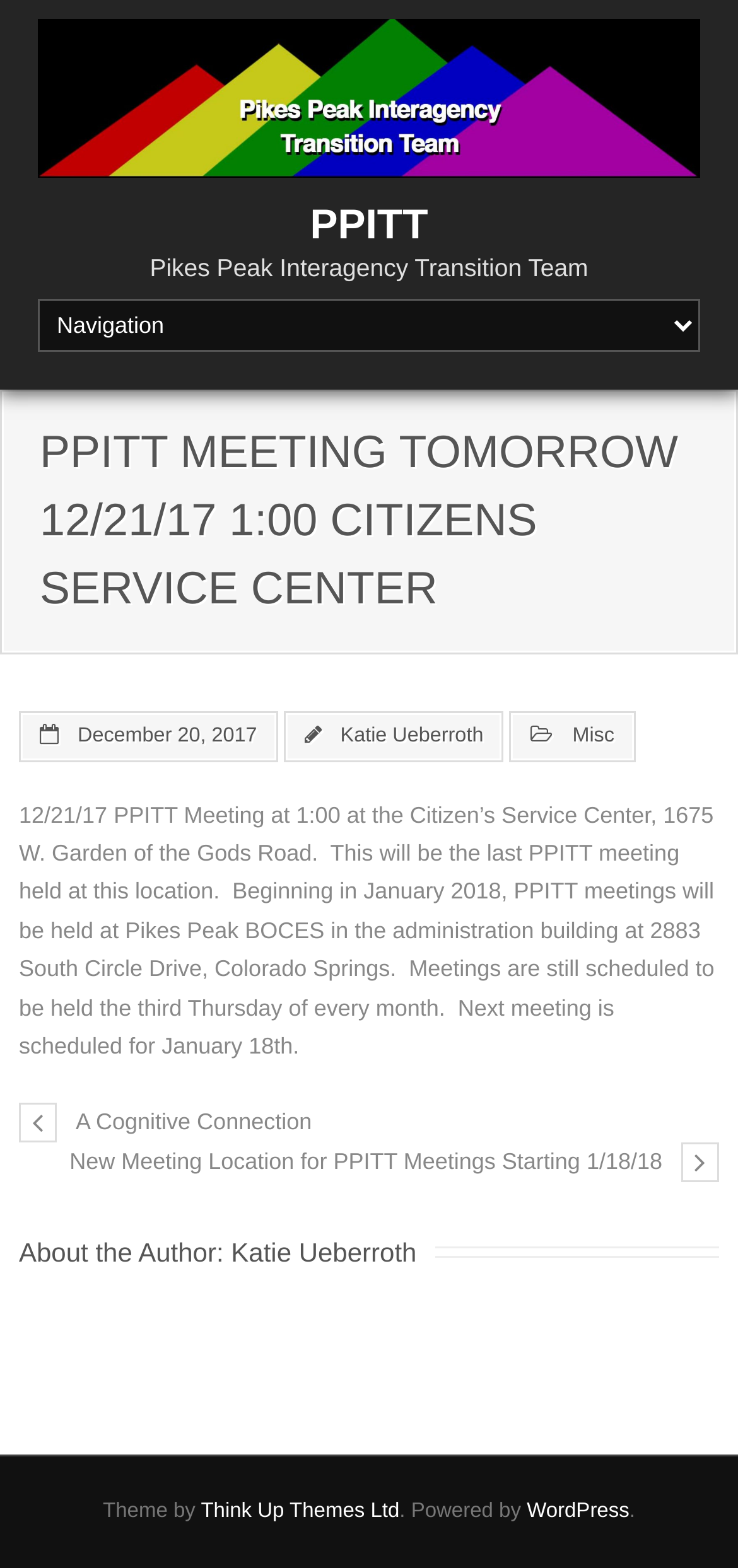Please specify the bounding box coordinates of the clickable region necessary for completing the following instruction: "View December 20, 2017 link". The coordinates must consist of four float numbers between 0 and 1, i.e., [left, top, right, bottom].

[0.105, 0.462, 0.348, 0.477]